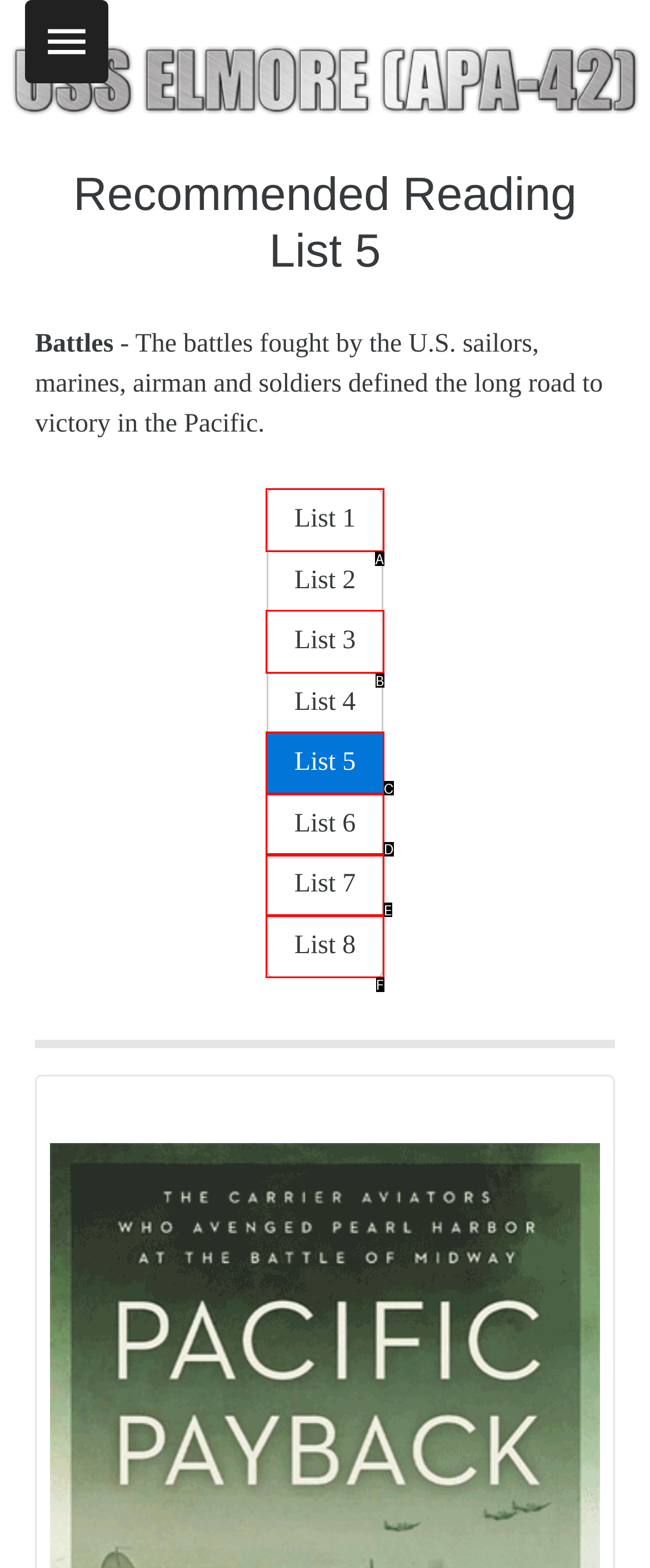Select the HTML element that matches the description: Travel
Respond with the letter of the correct choice from the given options directly.

None